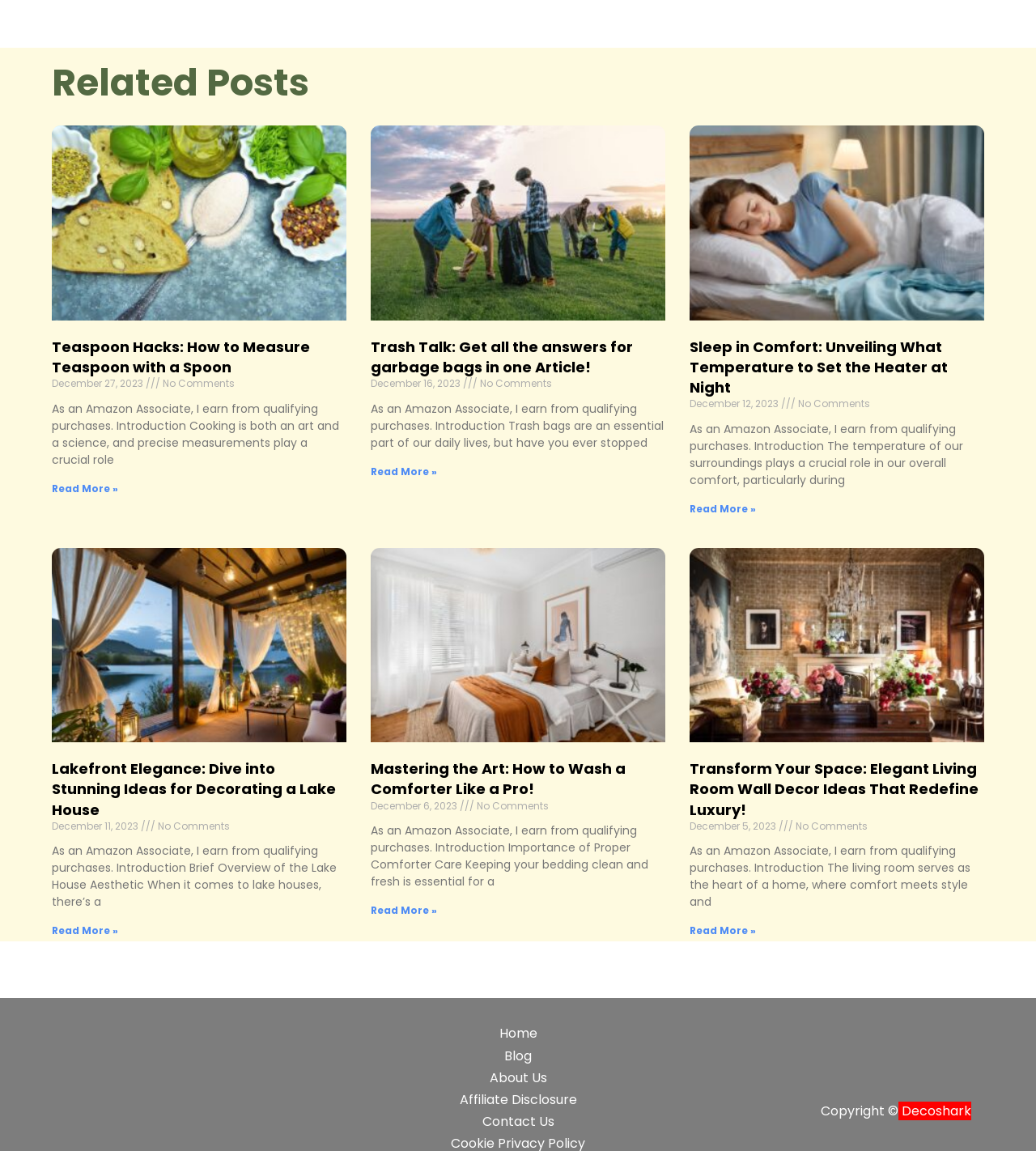Indicate the bounding box coordinates of the element that must be clicked to execute the instruction: "Enter your name". The coordinates should be given as four float numbers between 0 and 1, i.e., [left, top, right, bottom].

None